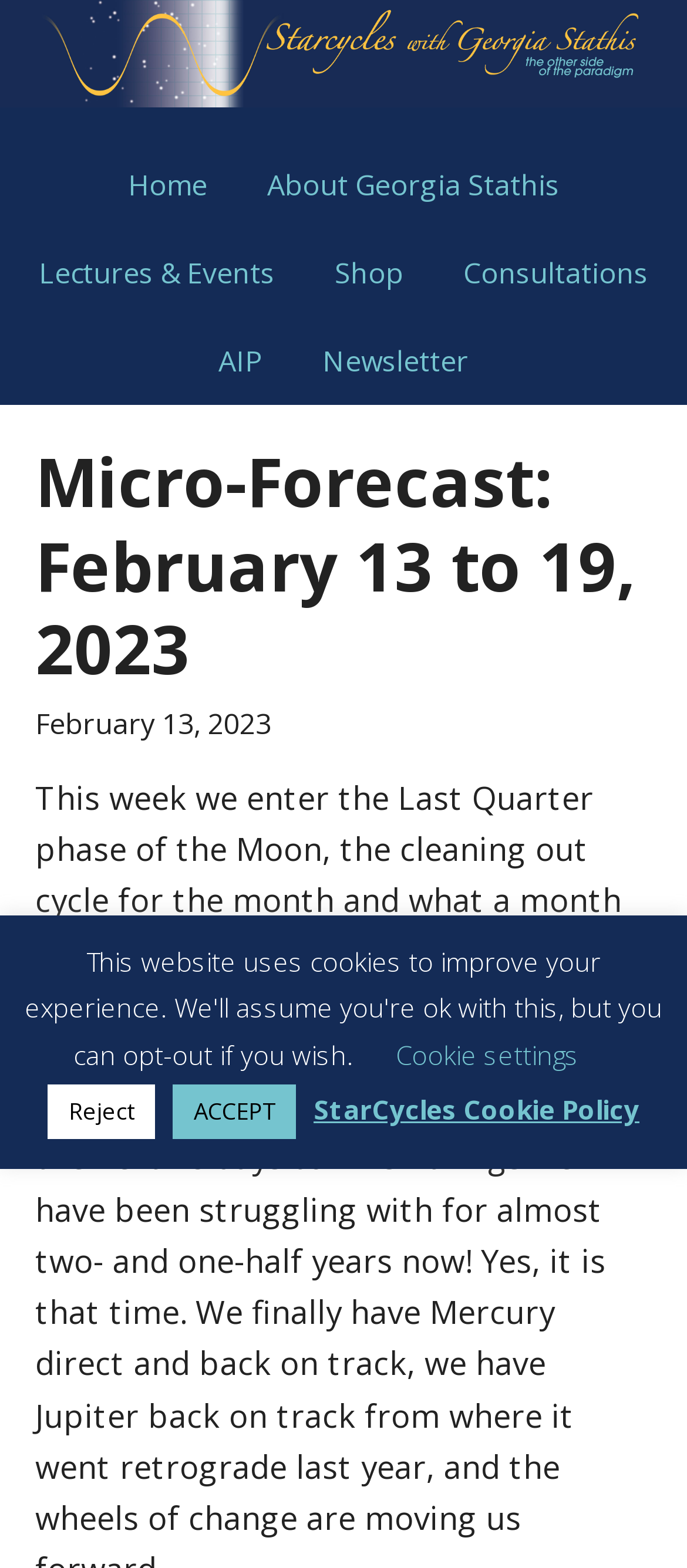Please find the bounding box coordinates of the element that must be clicked to perform the given instruction: "go to home page". The coordinates should be four float numbers from 0 to 1, i.e., [left, top, right, bottom].

[0.147, 0.09, 0.34, 0.146]